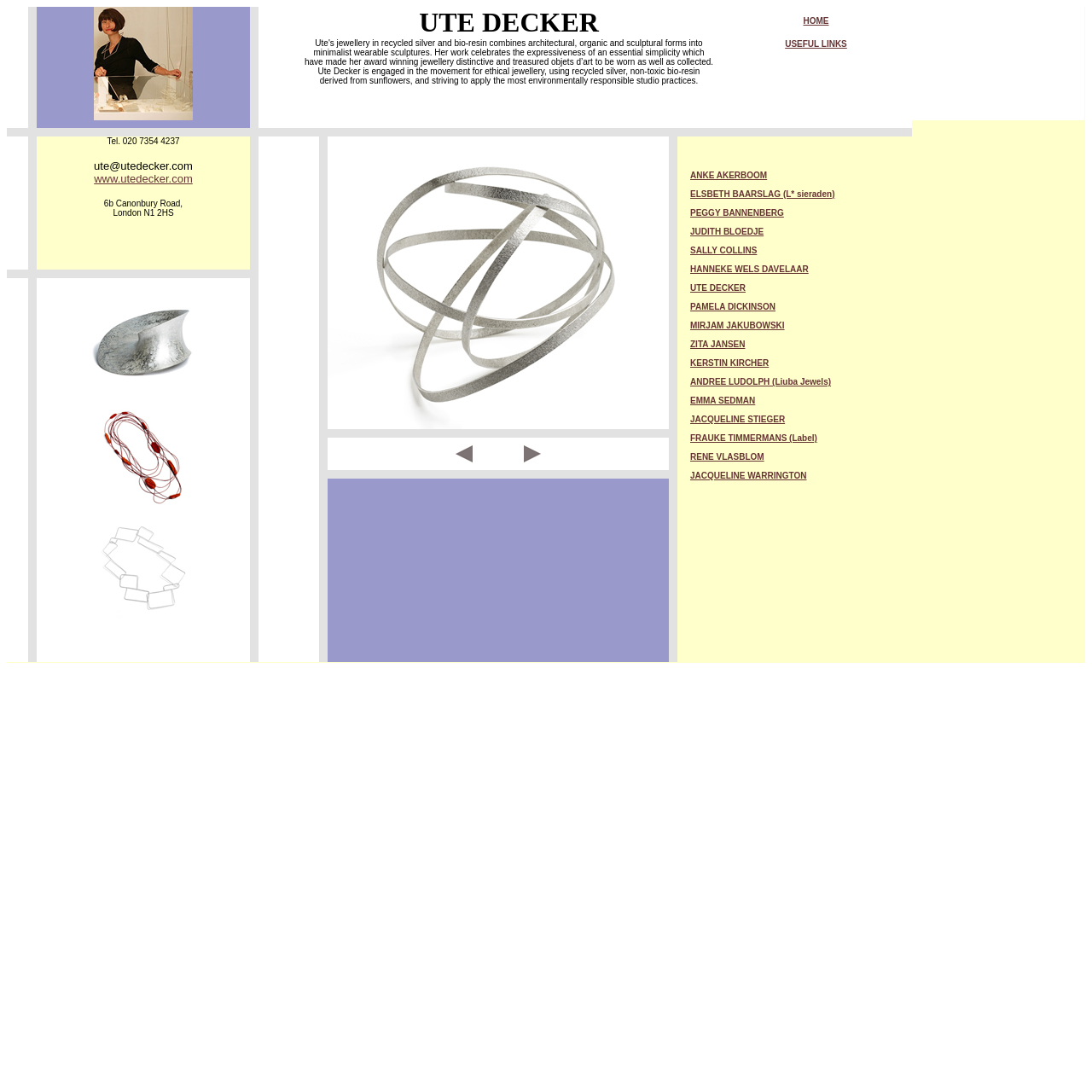Write a detailed summary of the webpage.

The webpage is about Ute Decker, a jewelry designer who creates minimalist wearable sculptures using recycled silver and bio-resin. At the top of the page, there is a table with a row of cells, each containing a small amount of whitespace or an image. Below this table, there is a section with a brief description of Ute Decker's work, highlighting her use of recycled materials and environmentally responsible studio practices.

To the right of this description, there are two links, "HOME" and "USEFUL LINKS". Below this section, there is a row of three images, followed by another row of three images. The images are likely showcasing Ute Decker's jewelry designs.

Further down the page, there is a section with contact information, including a phone number, email address, and website URL. This section also includes a link to the website. Below this, there is a table with a list of names, each linked to their respective websites. These individuals are likely fellow jewelry designers or artists.

The page also features several images scattered throughout, which are not explicitly described but are likely related to Ute Decker's work or the jewelry industry. The overall layout of the page is simple and easy to navigate, with clear headings and concise text.